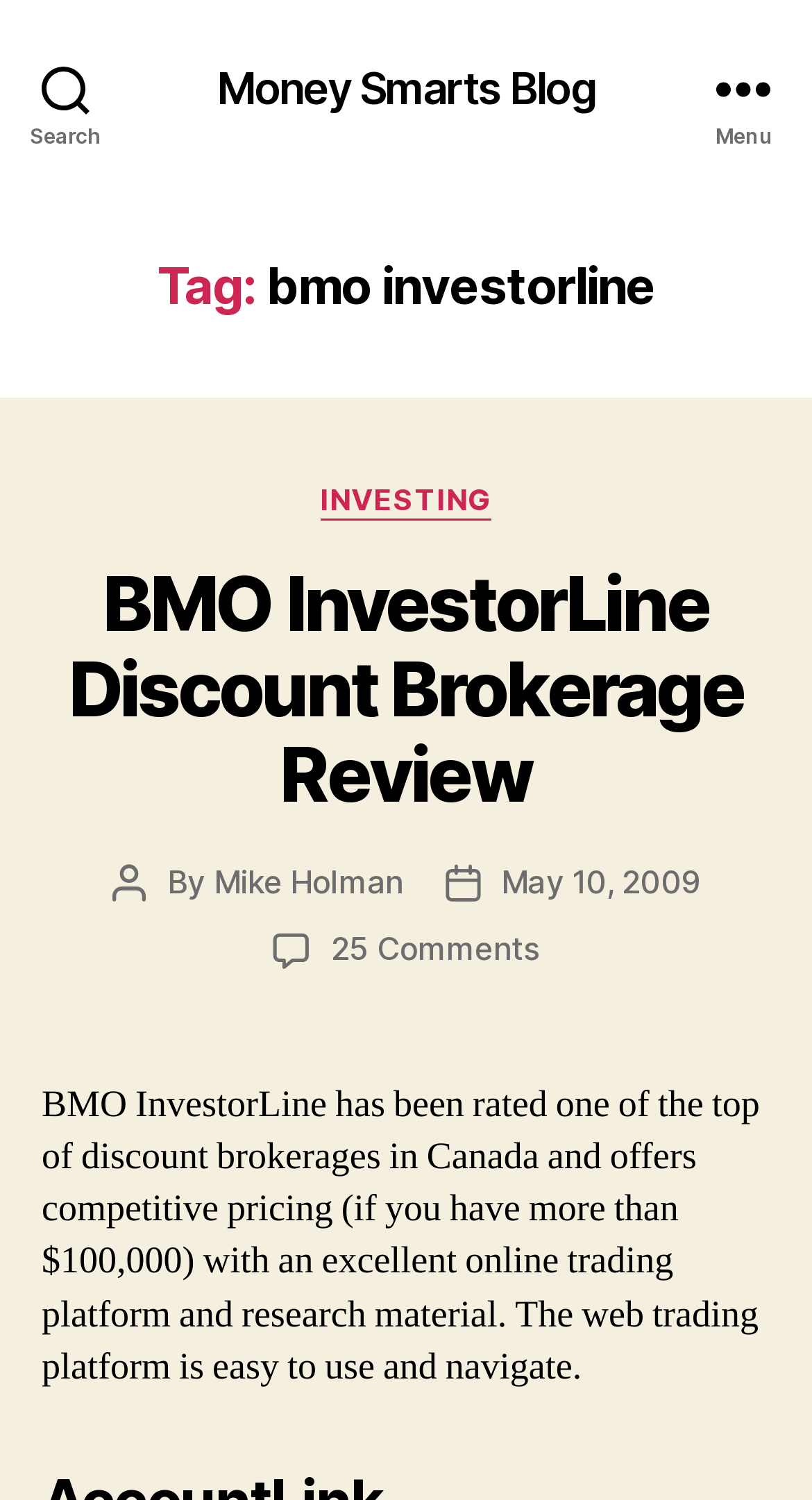Offer a detailed explanation of the webpage layout and contents.

The webpage is about the "Money Smarts Blog" and specifically focuses on a review of BMO InvestorLine Discount Brokerage. At the top left corner, there is a search button. Next to it, in the top center, is a link to the "Money Smarts Blog". On the top right corner, there is a menu button.

Below the top section, there is a header section that spans the entire width of the page. It contains a heading that reads "Tag: bmo investorline". Below this heading, there is another section that contains several elements. On the left side, there is a heading that reads "BMO InvestorLine Discount Brokerage Review", and next to it, there is a link to the same review. 

Further down, there are several lines of text that provide information about the post, including the categories, post author, post date, and the number of comments. The categories section lists "INVESTING" as an option. The post author is Mike Holman, and the post date is May 10, 2009. There are 25 comments on the post.

The main content of the page is a paragraph of text that describes BMO InvestorLine, stating that it has been rated as one of the top discount brokerages in Canada, offering competitive pricing and an excellent online trading platform and research material. The text also mentions that the web trading platform is easy to use and navigate.